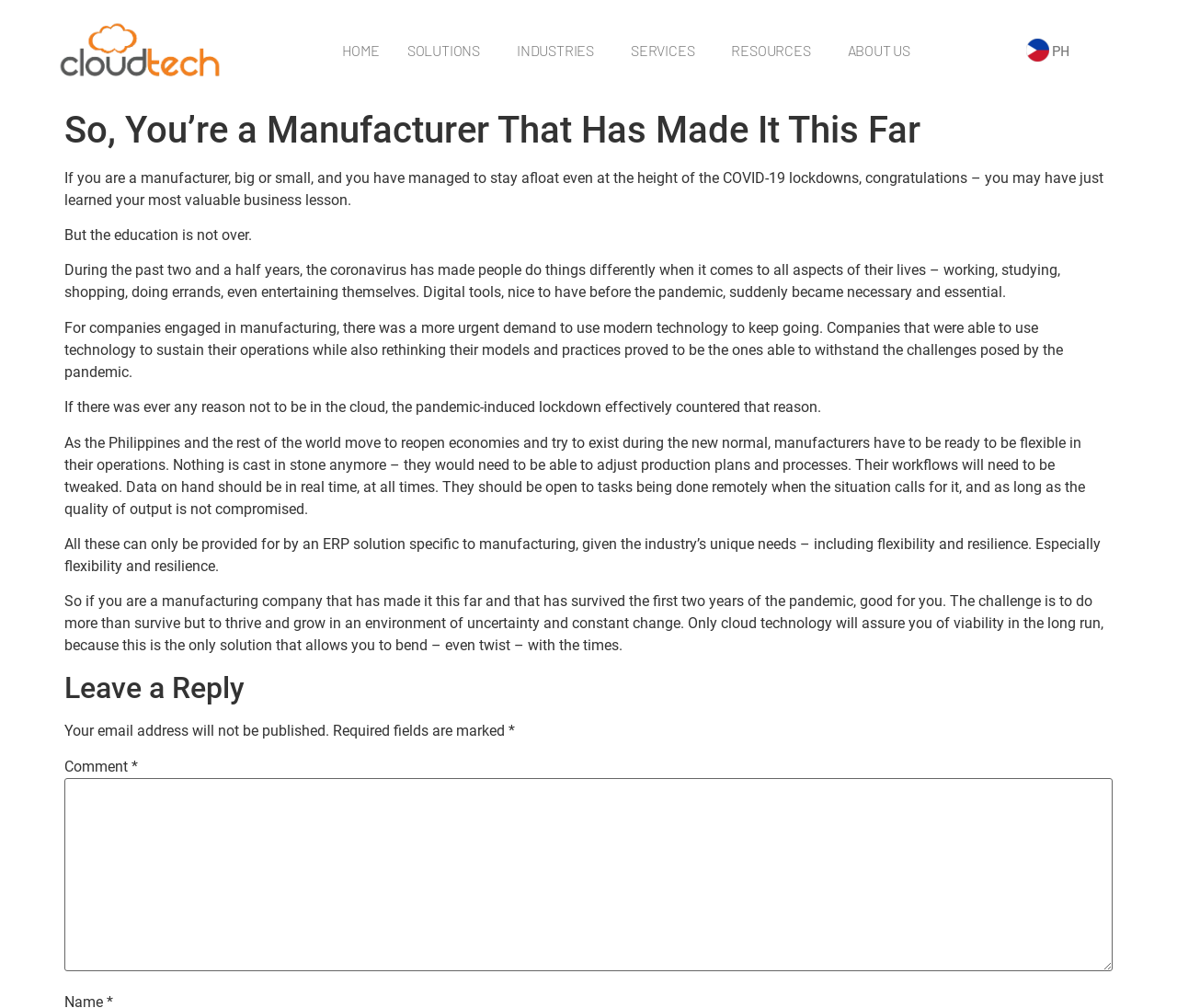Given the element description parent_node: Comment * name="comment", specify the bounding box coordinates of the corresponding UI element in the format (top-left x, top-left y, bottom-right x, bottom-right y). All values must be between 0 and 1.

[0.055, 0.772, 0.945, 0.963]